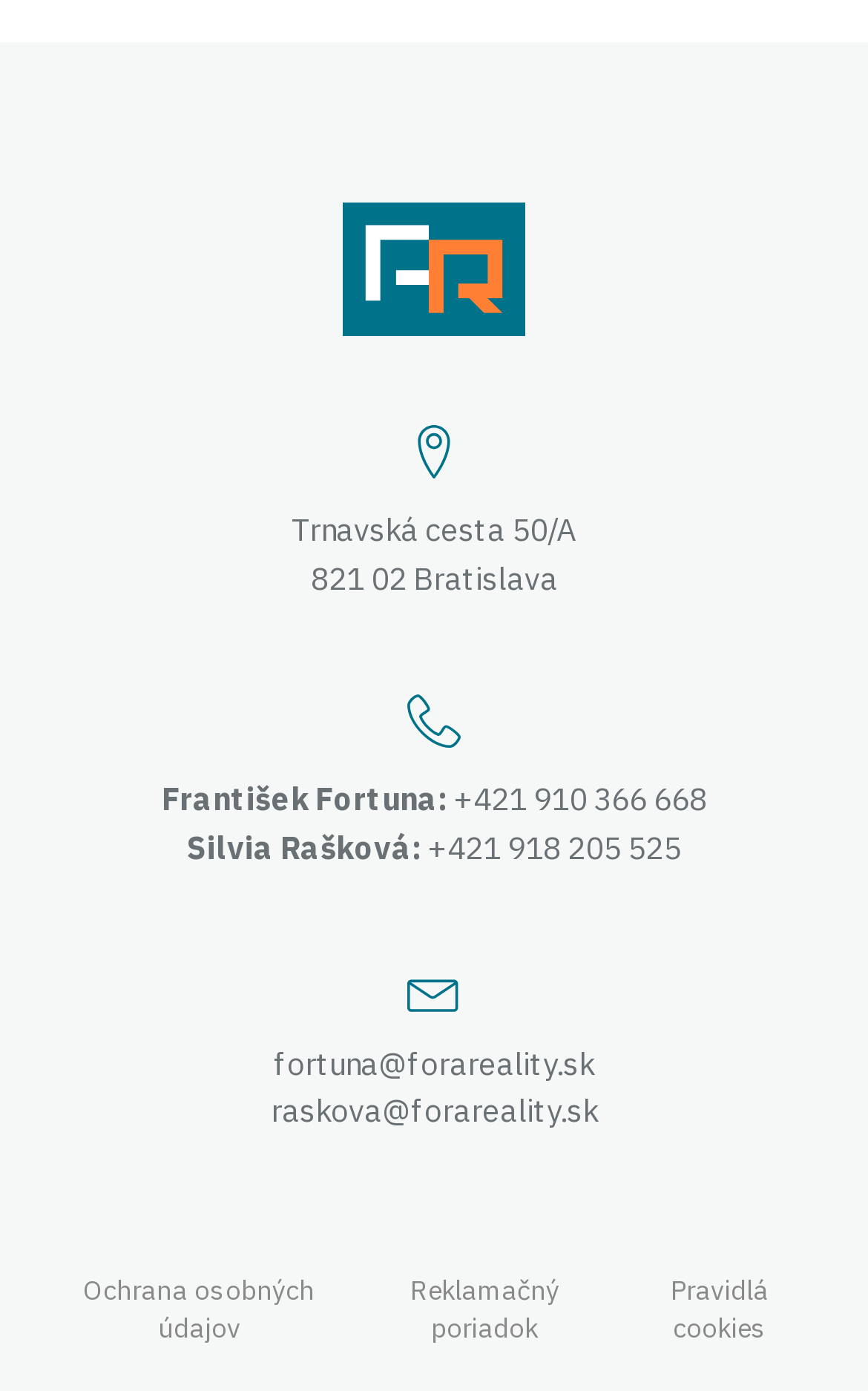What is the purpose of the map marker icon?
Refer to the image and give a detailed response to the question.

I inferred the purpose of the map marker icon by its appearance and its proximity to the address, which suggests that it is used to indicate a location.